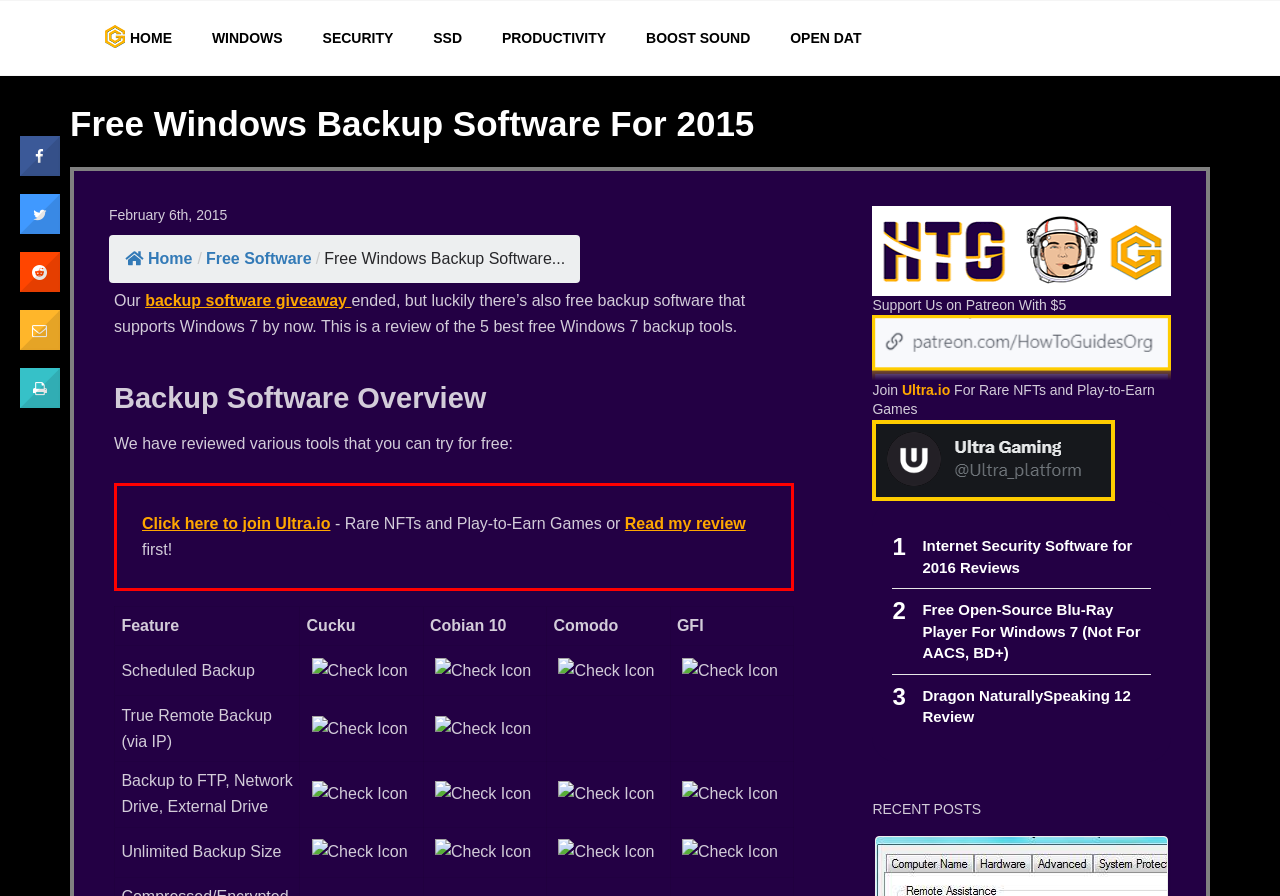Answer the question using only one word or a concise phrase: What is the name of the website?

How To Guides Org